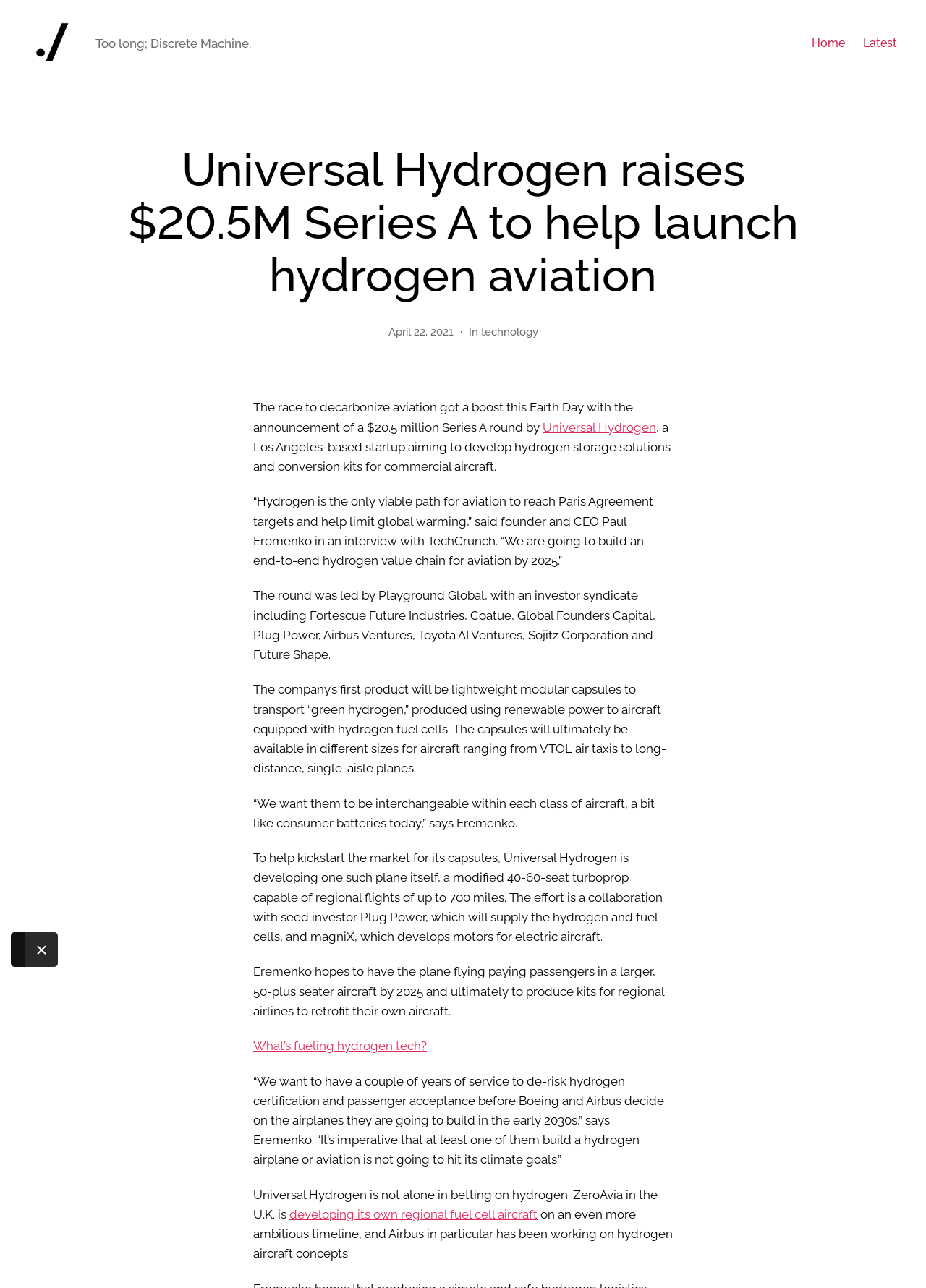Please find the main title text of this webpage.

Universal Hydrogen raises $20.5M Series A to help launch hydrogen aviation